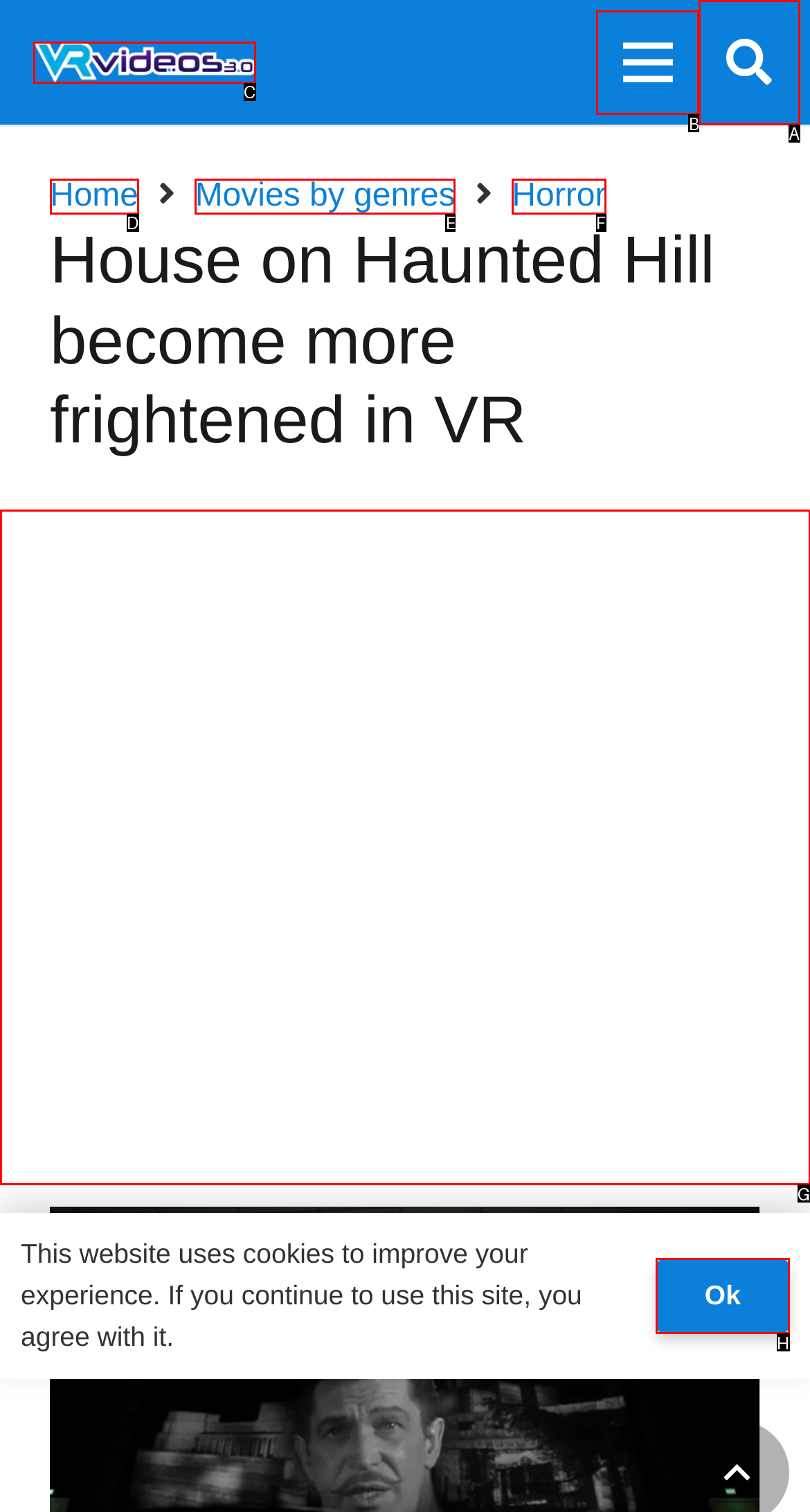Identify the correct HTML element to click for the task: Click the Menu link. Provide the letter of your choice.

B